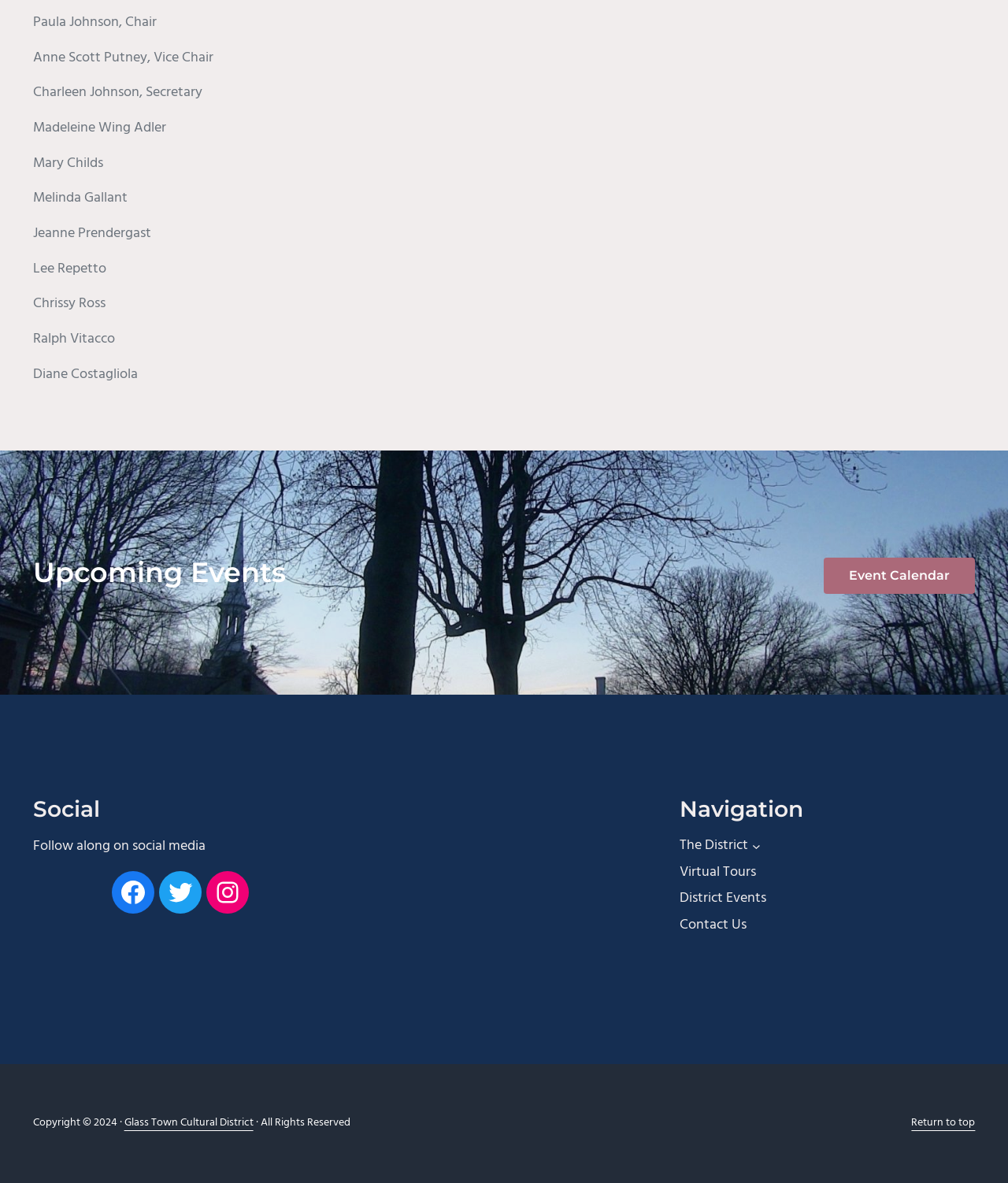Please determine the bounding box coordinates of the element to click on in order to accomplish the following task: "View the image dmi_winter1.jpg". Ensure the coordinates are four float numbers ranging from 0 to 1, i.e., [left, top, right, bottom].

None